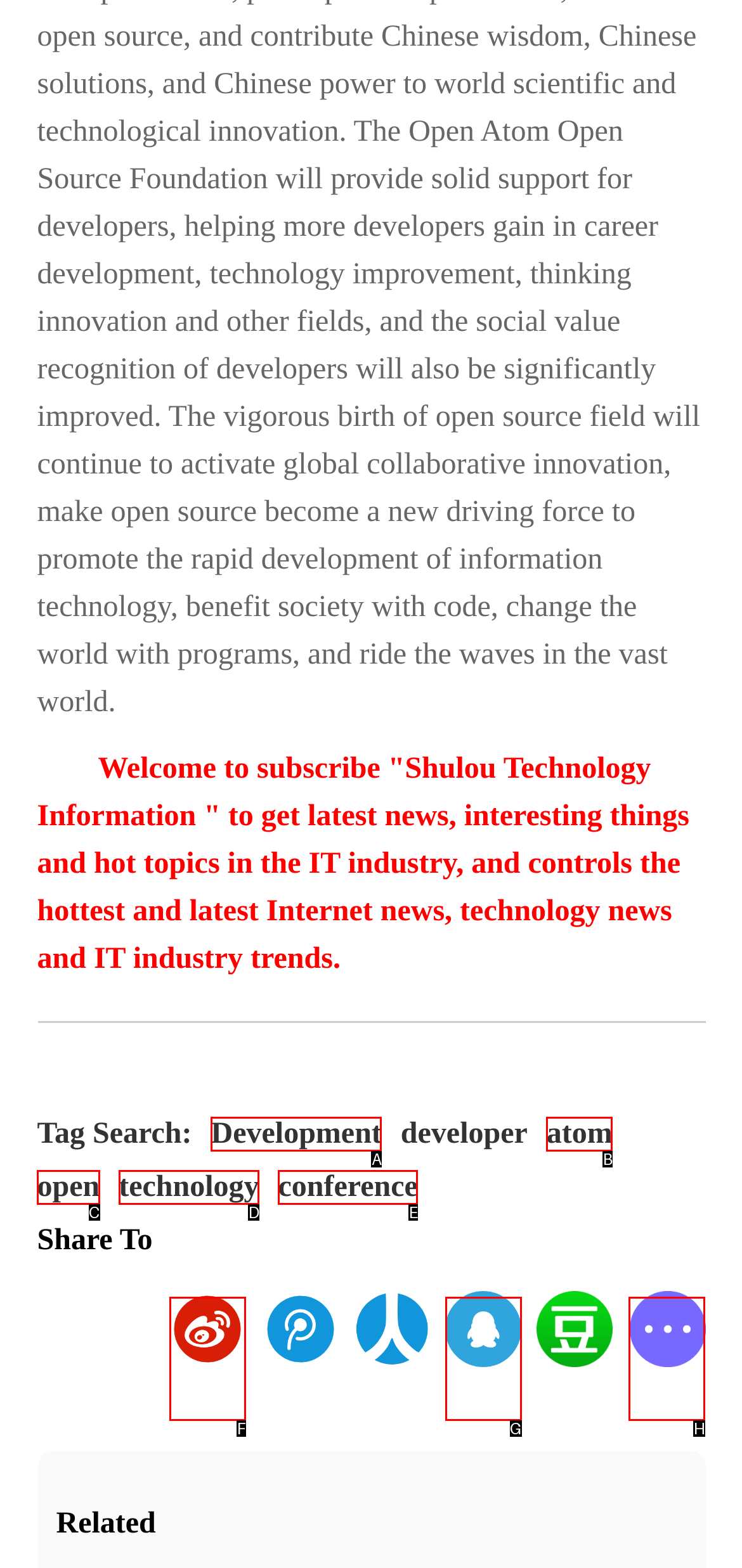Choose the UI element that best aligns with the description: open
Respond with the letter of the chosen option directly.

C